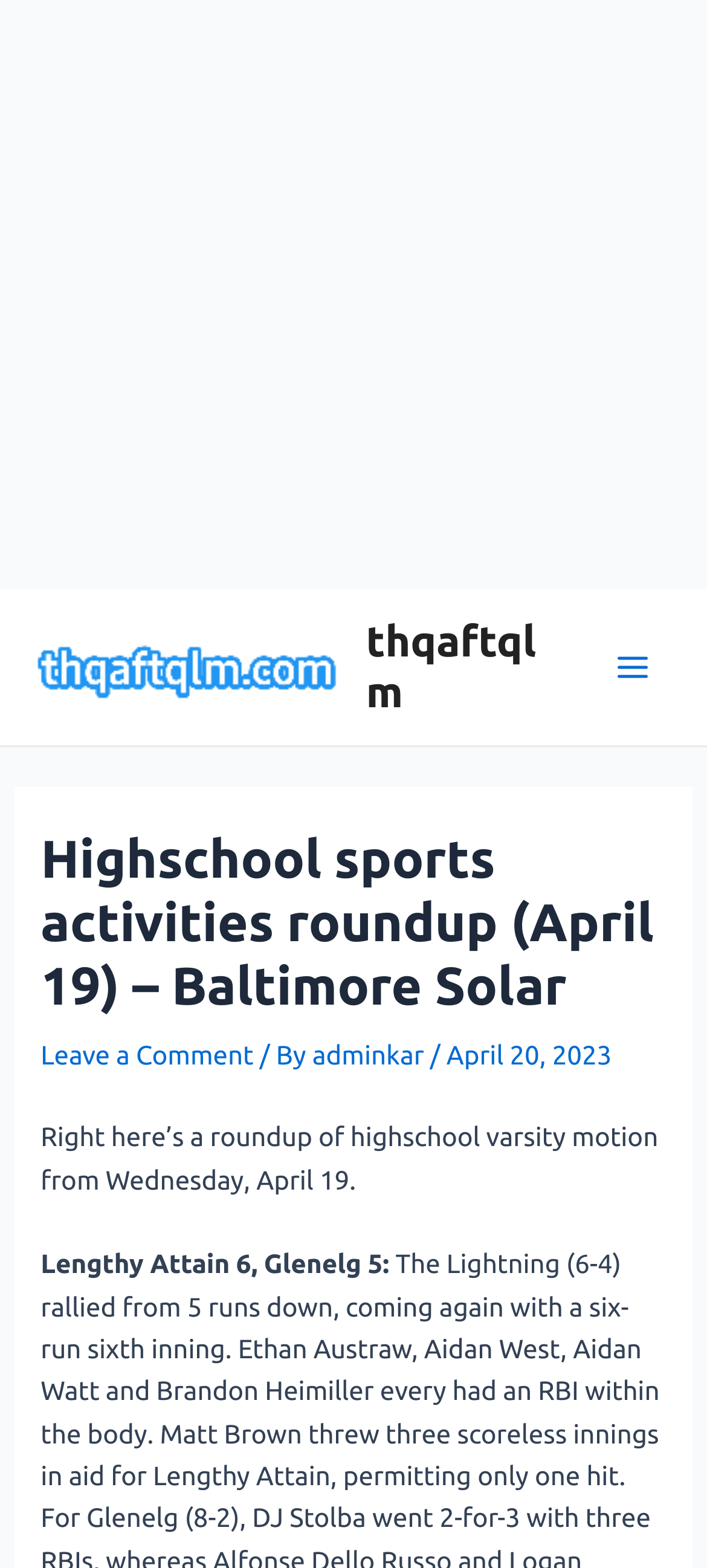Generate a thorough caption detailing the webpage content.

The webpage is about a high school sports activities roundup, specifically for April 19. At the top of the page, there is an advertisement iframe that spans the entire width. Below the advertisement, there is a link and an image with the text "thqaftqlm" on the left side, and another link with the same text on the right side. 

On the top right corner, there is a main menu button. Above the main content area, there is a header section that contains the title "Highschool sports activities roundup (April 19) – Baltimore Solar" in a heading element. Below the title, there are links to "Leave a Comment" and the author's name "adminkar", along with the date "April 20, 2023". 

The main content area starts with a paragraph that introduces the roundup of high school varsity motion from Wednesday, April 19. Below this introduction, there is a list of sports results, with the first item being "Lengthy Attain 6, Glenelg 5:".